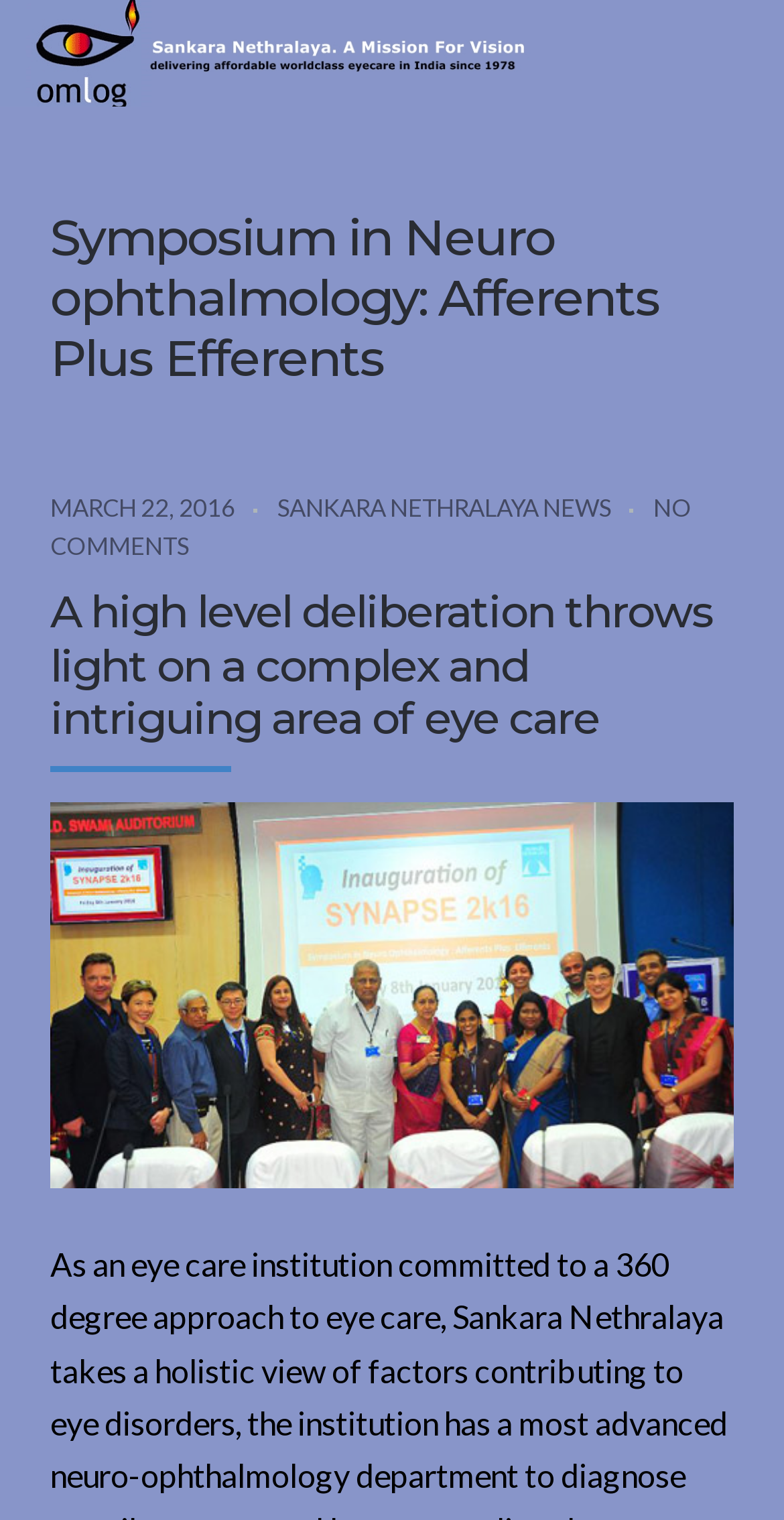What is the organization hosting the symposium?
Answer the question with a single word or phrase derived from the image.

Sankara Nethralaya